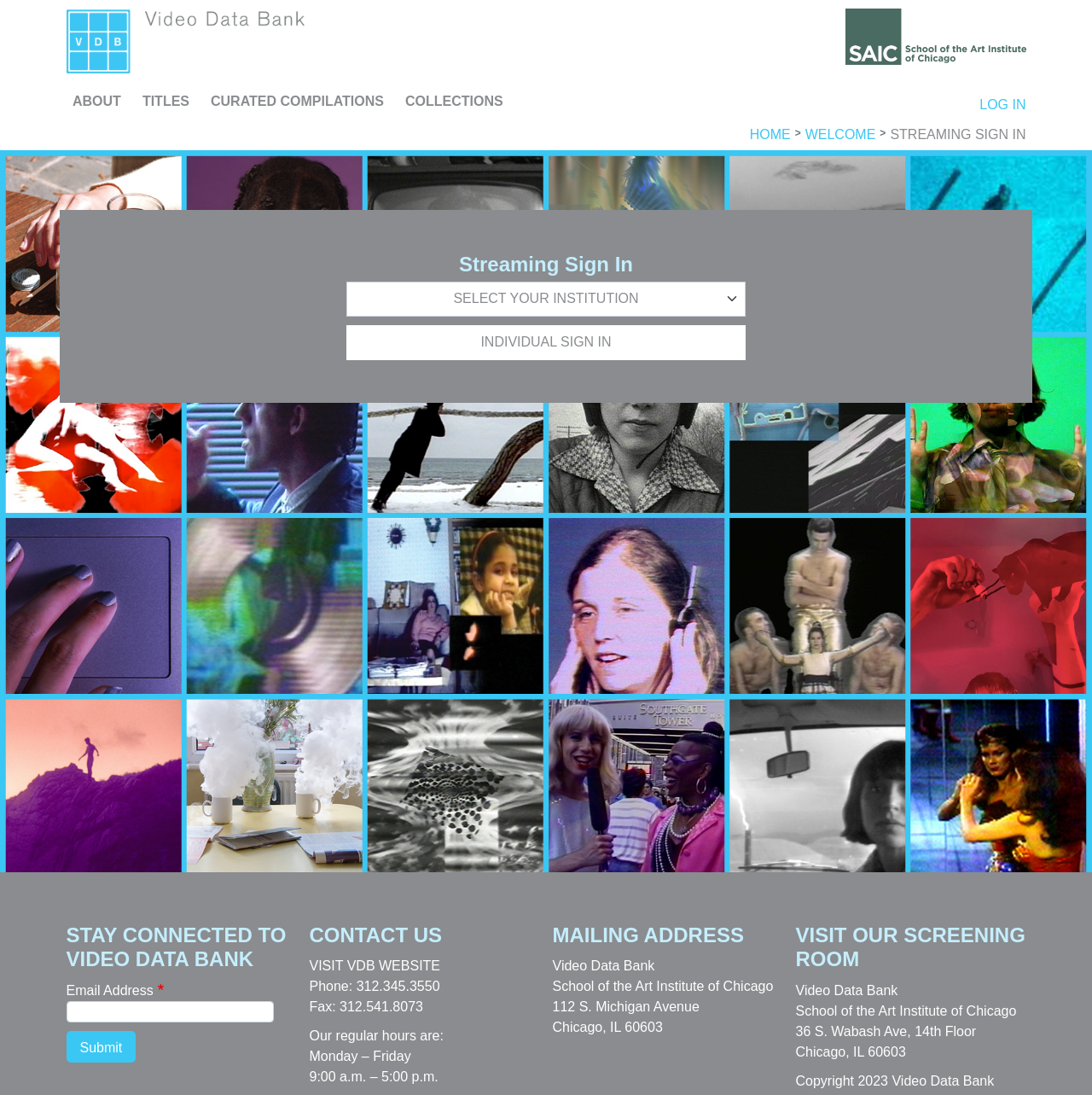What is the logo on the top left corner?
Look at the image and answer with only one word or phrase.

VDB Logo